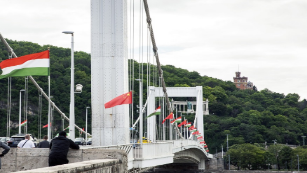Respond to the question below with a concise word or phrase:
What is the atmosphere on the bridge?

Vibrant